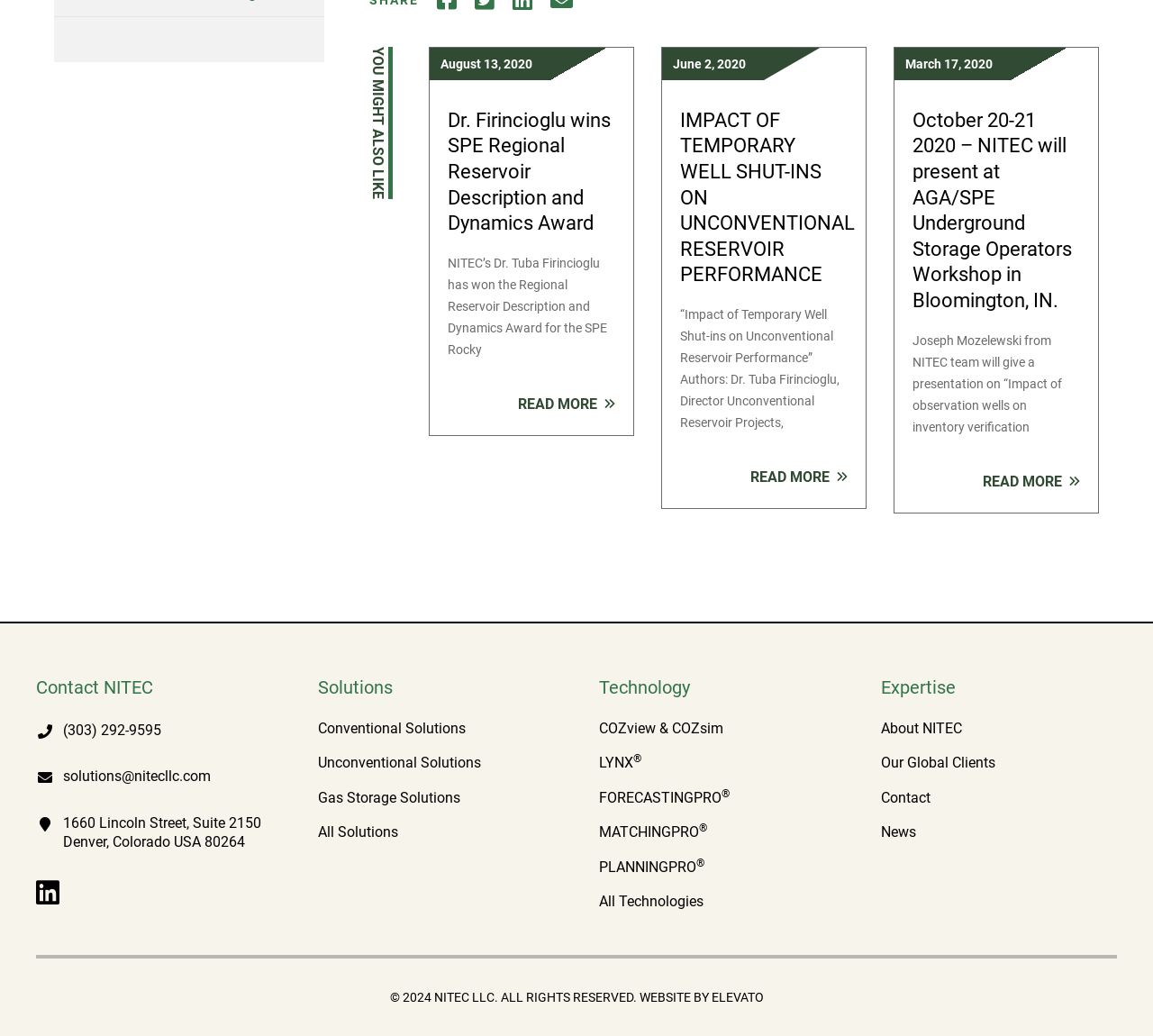Determine the bounding box for the UI element described here: "Our Global Clients".

[0.764, 0.729, 0.863, 0.745]